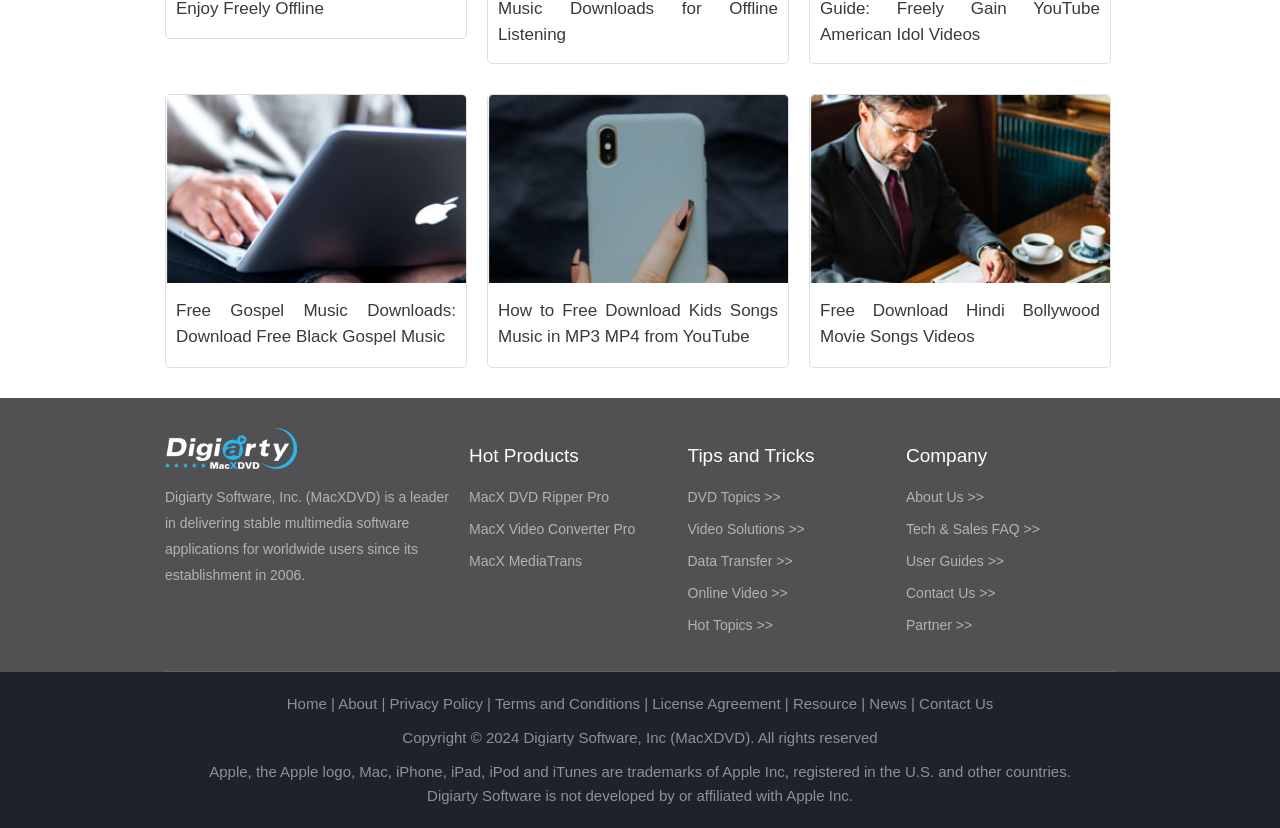Answer the following inquiry with a single word or phrase:
How many product links are under 'Hot Products'?

3